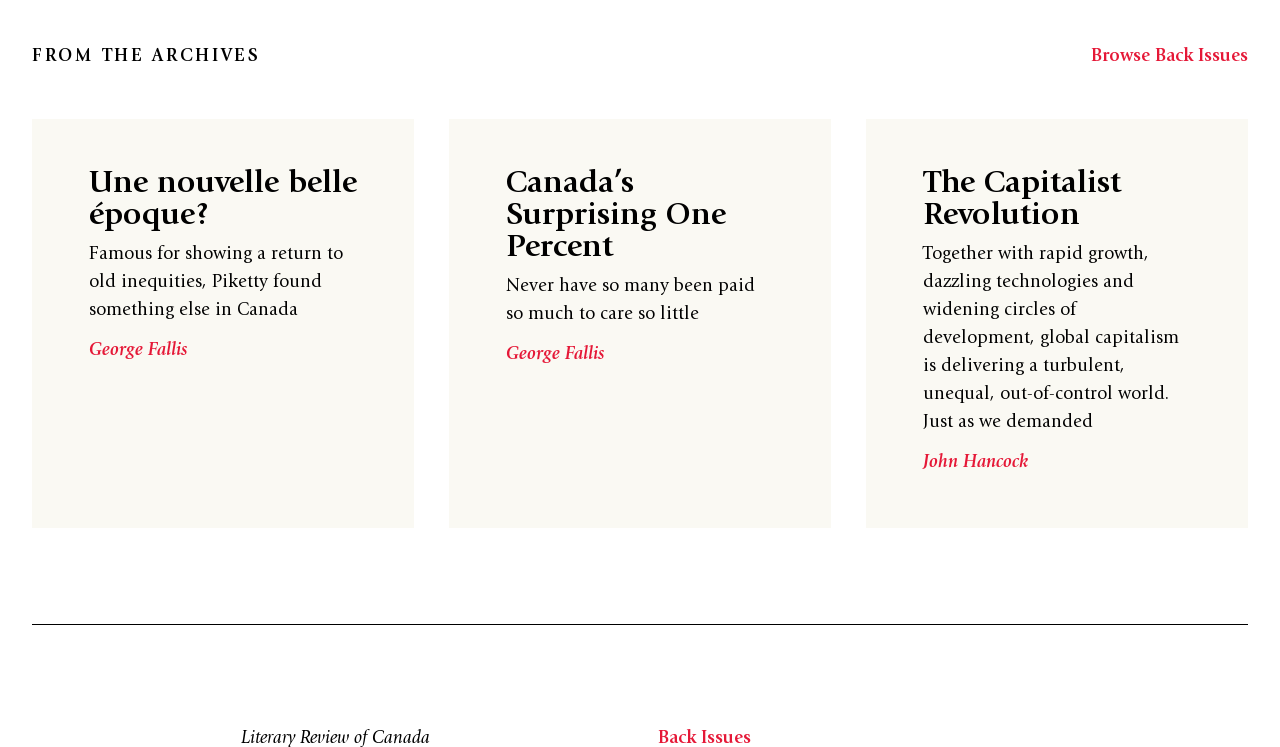Analyze the image and answer the question with as much detail as possible: 
Who is the author of the second article?

I found the author of the second article by examining the elements under the heading 'Canada’s Surprising One Percent'. There is a link with the text 'George Fallis', which suggests that it is the author of the article.